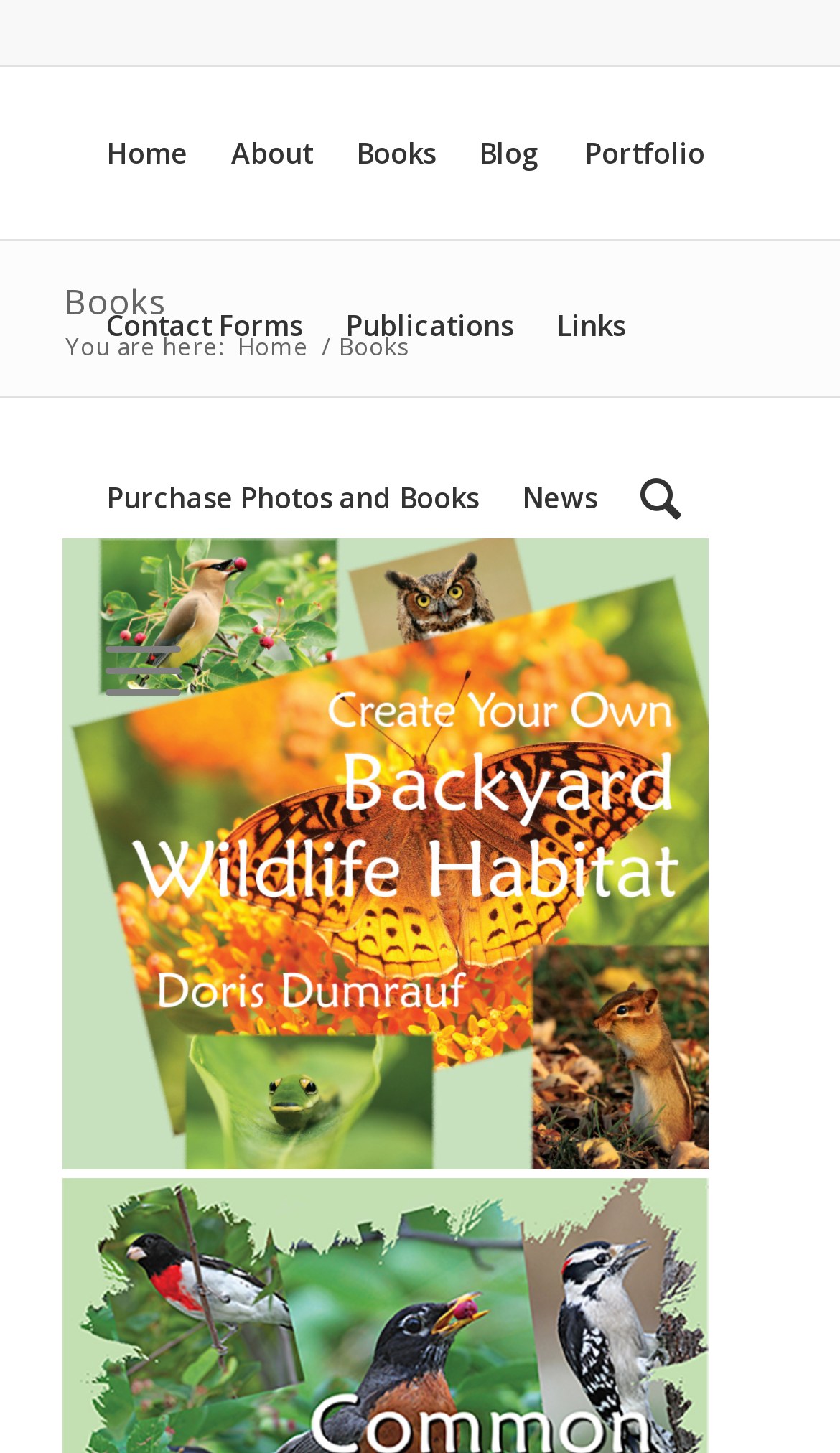Please specify the bounding box coordinates of the element that should be clicked to execute the given instruction: 'view publications'. Ensure the coordinates are four float numbers between 0 and 1, expressed as [left, top, right, bottom].

[0.36, 0.165, 0.611, 0.283]